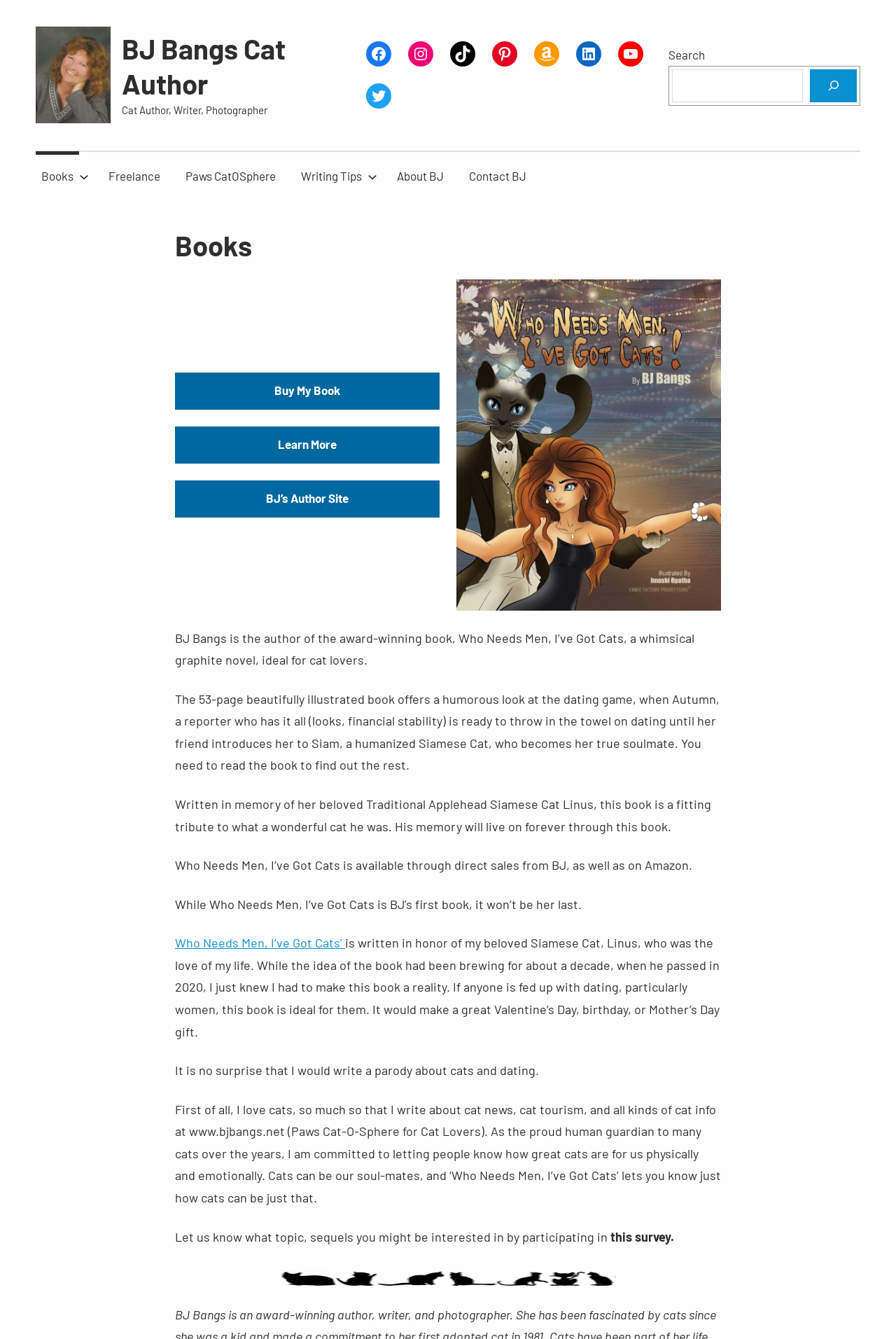What is the name of the cat that the book is written in memory of?
Please provide a detailed answer to the question.

I found the answer by looking at the StaticText element with the text 'Written in memory of her beloved Traditional Applehead Siamese Cat Linus...'.